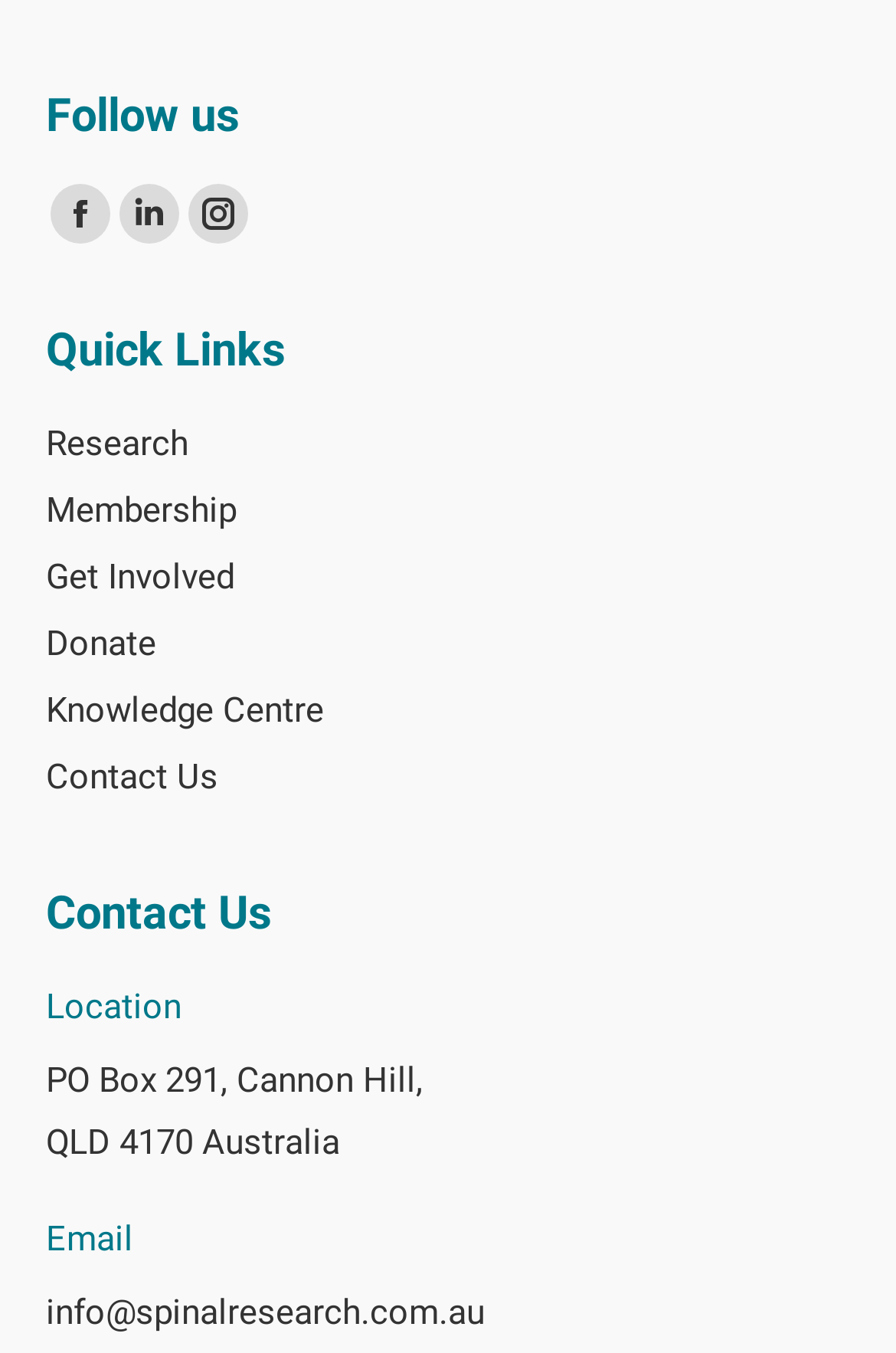Please locate the bounding box coordinates for the element that should be clicked to achieve the following instruction: "Send an email". Ensure the coordinates are given as four float numbers between 0 and 1, i.e., [left, top, right, bottom].

[0.051, 0.955, 0.541, 0.985]